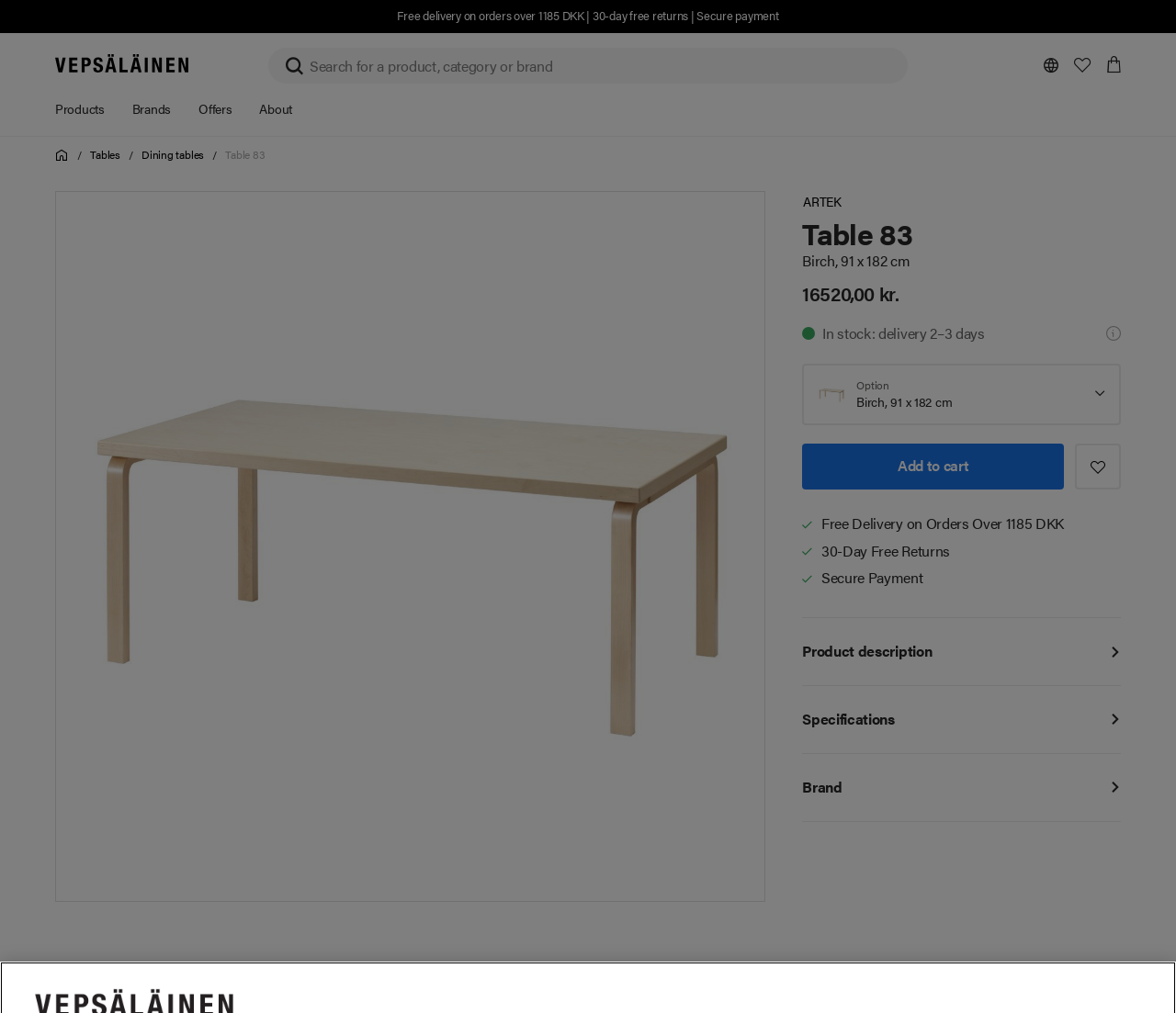Determine the bounding box of the UI element mentioned here: "Secure payment". The coordinates must be in the format [left, top, right, bottom] with values ranging from 0 to 1.

[0.592, 0.006, 0.662, 0.024]